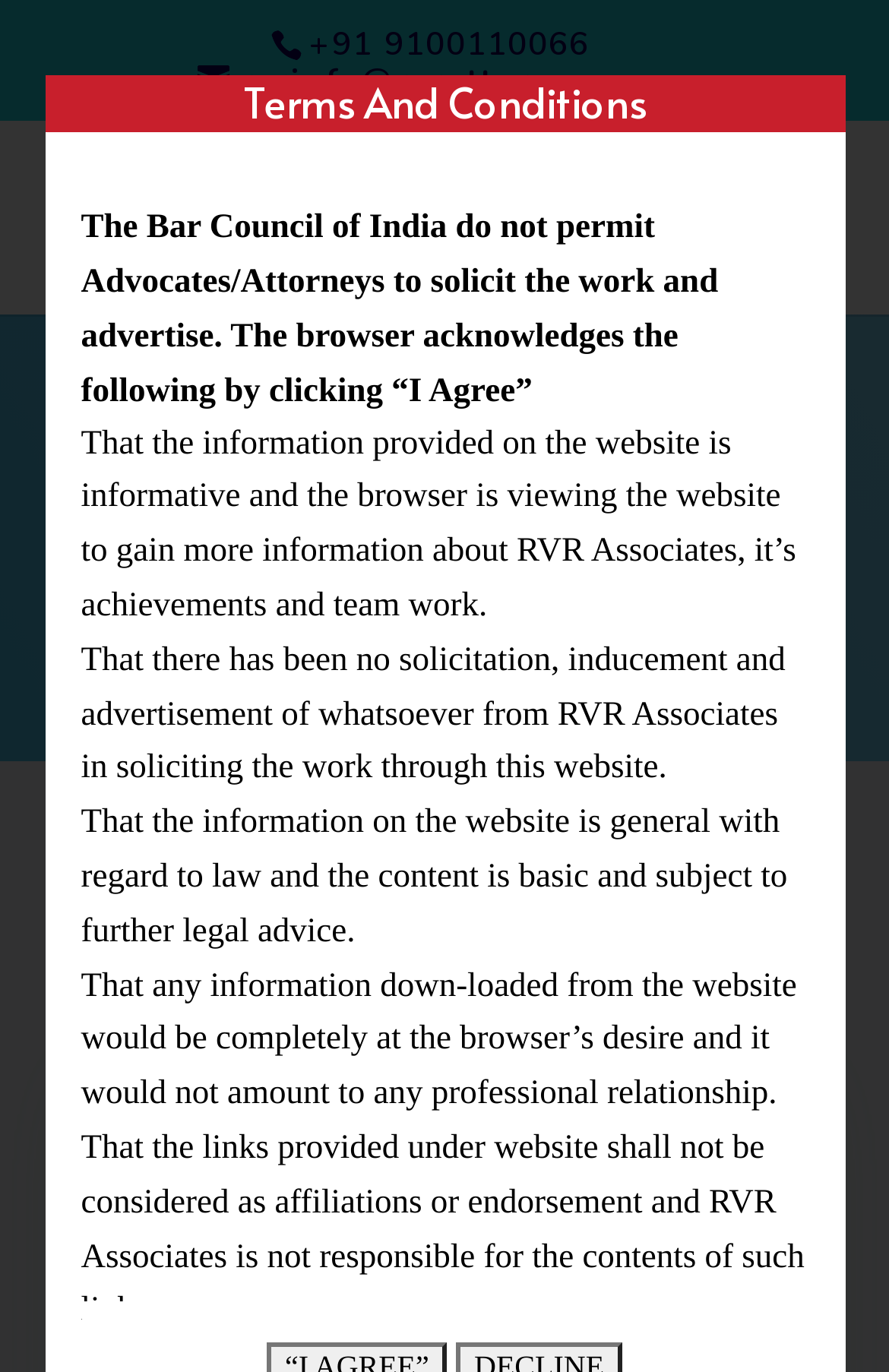Given the content of the image, can you provide a detailed answer to the question?
What is the email address on the webpage?

I found the email address by looking at the link element with the bounding box coordinates [0.222, 0.042, 0.778, 0.074], which contains the text 'rvrinfo@rvrattorneys.com'.